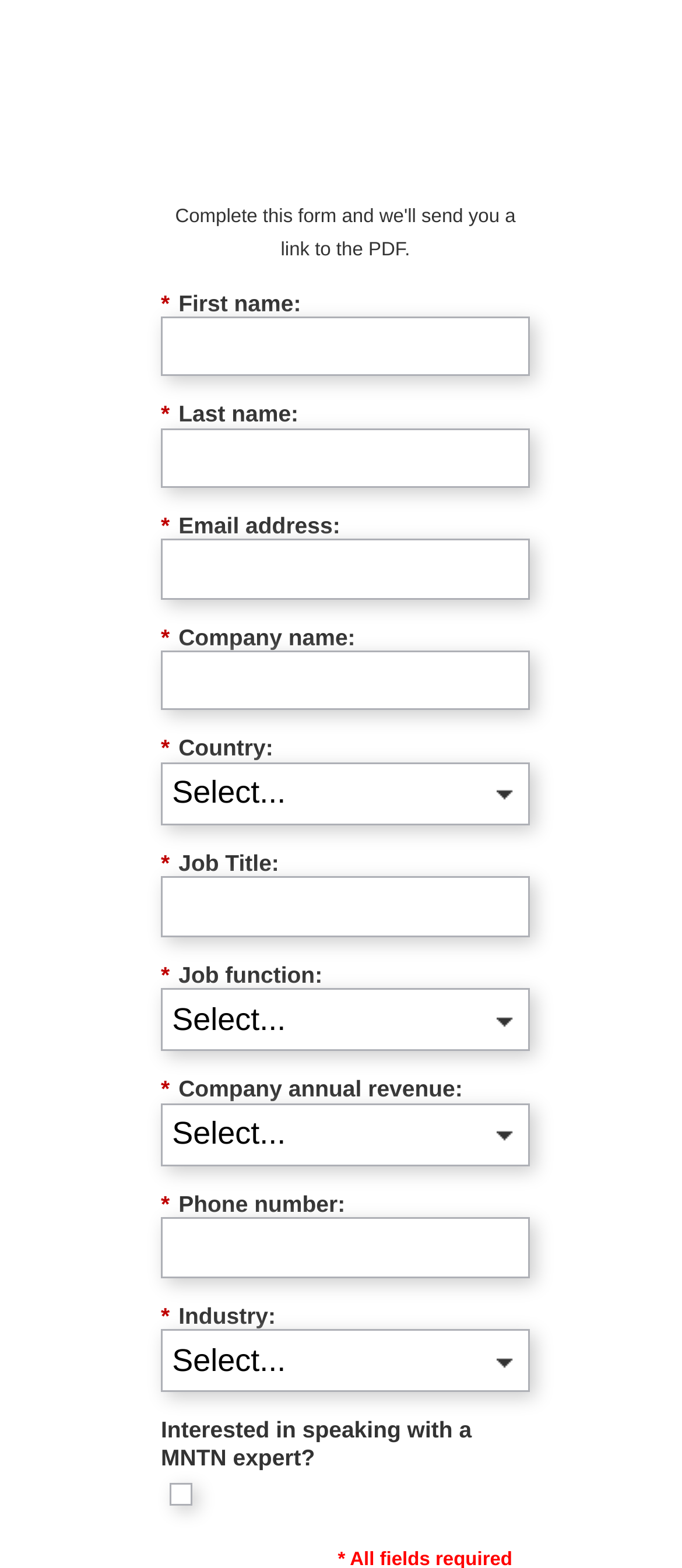Please predict the bounding box coordinates of the element's region where a click is necessary to complete the following instruction: "Select country". The coordinates should be represented by four float numbers between 0 and 1, i.e., [left, top, right, bottom].

[0.236, 0.486, 0.777, 0.526]